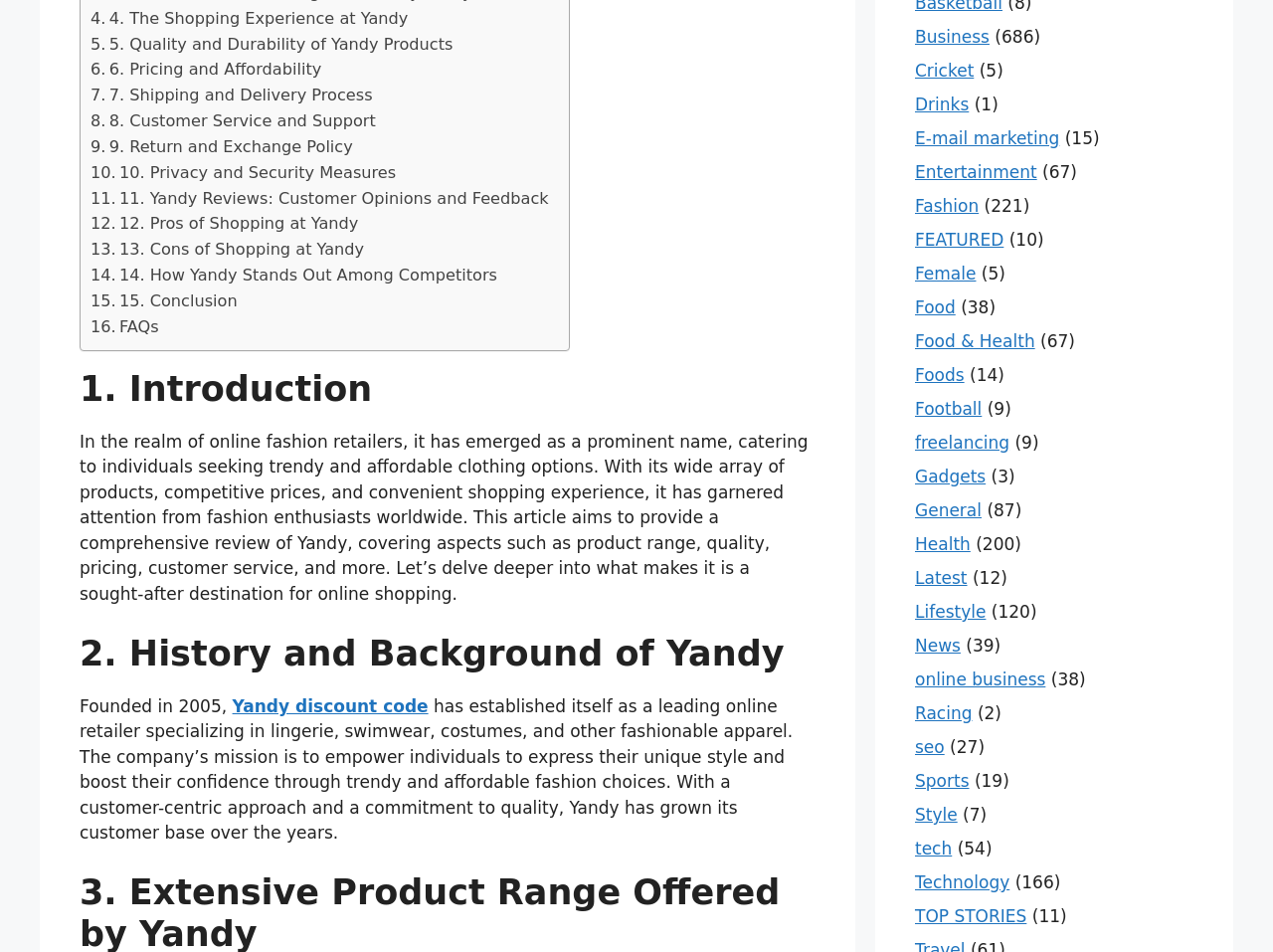Pinpoint the bounding box coordinates of the area that should be clicked to complete the following instruction: "Read about 'History and Background of Yandy'". The coordinates must be given as four float numbers between 0 and 1, i.e., [left, top, right, bottom].

[0.062, 0.664, 0.641, 0.708]